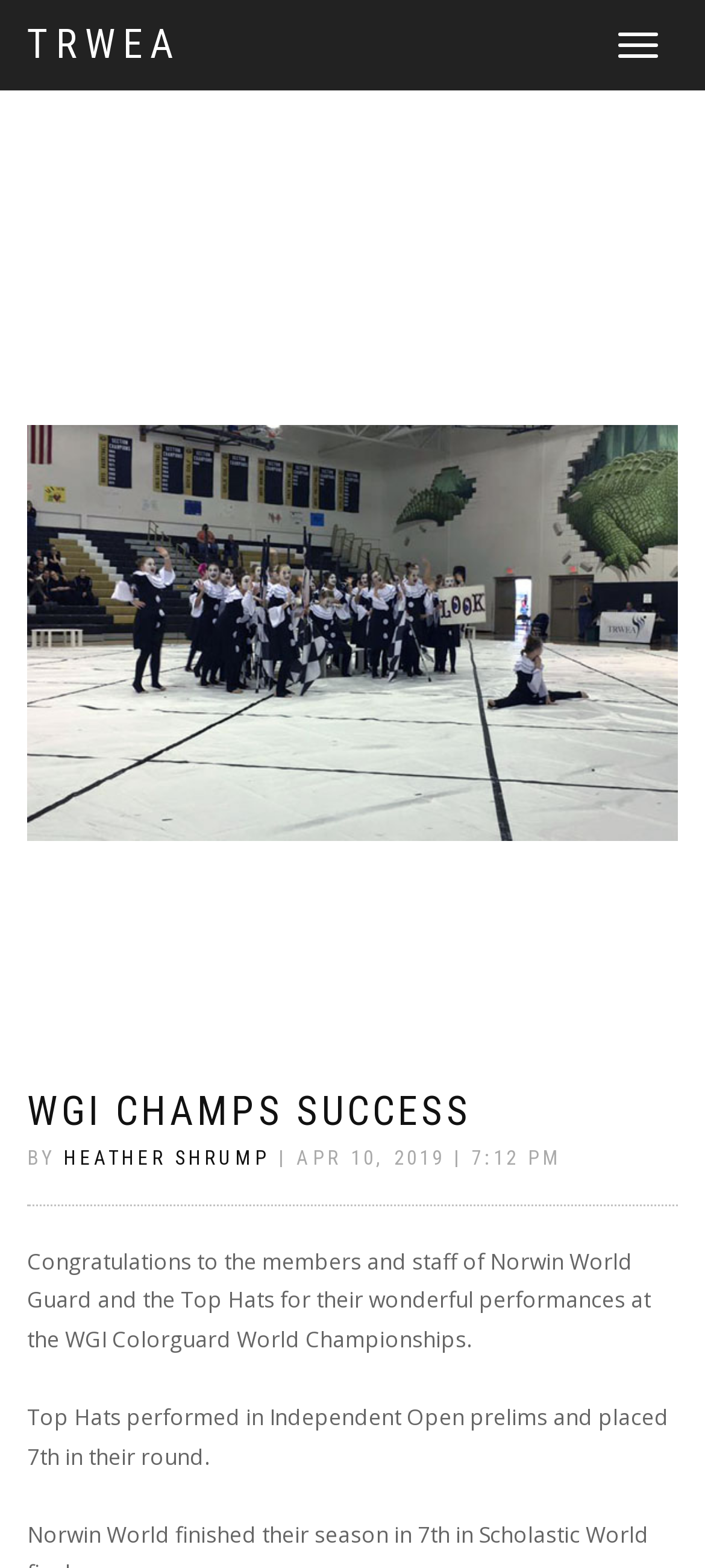Construct a comprehensive caption that outlines the webpage's structure and content.

The webpage is about the success of WGI Champs, with a prominent image taking up most of the top section, identified as the "TRWEA Featured Image". At the top left corner, there is a link to "TRWEA". A button to "Toggle navigation" is located at the top right corner.

Below the image, there is a large heading that reads "WGI CHAMPS SUCCESS". Underneath the heading, there is a byline that includes the author's name, "HEATHER SHRUMP", and the date "APR 10, 2019 | 7:12 PM".

The main content of the webpage is a congratulatory message to the members and staff of Norwin World Guard and the Top Hats for their performances at the WGI Colorguard World Championships. This message is followed by a specific detail about the Top Hats' performance, stating that they placed 7th in their round in Independent Open prelims.